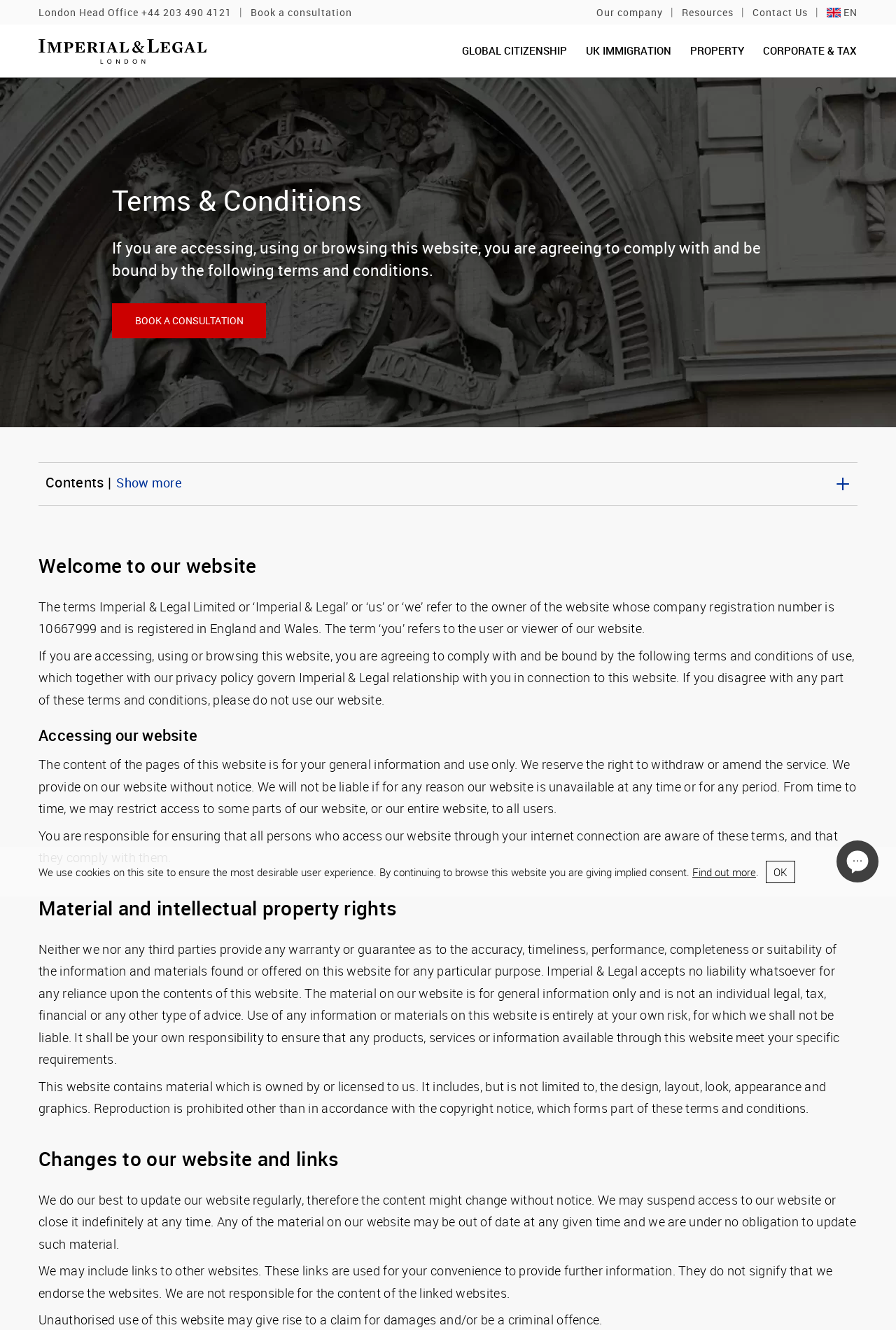Create an in-depth description of the webpage, covering main sections.

This webpage is about the terms and conditions of Imperial & Legal, a company registered in England and Wales. At the top of the page, there is a notification about the use of cookies on the website, with a link to "Find out more" and a button to accept the terms, labeled "ОК". Below this, there is a header section with links to the company's head office, a consultation booking page, and a language selection option, which is currently set to English.

The main content of the page is divided into sections, each with a heading. The first section is an introduction to the terms and conditions, followed by sections on accessing the website, material and intellectual property rights, and changes to the website and links. Each section contains paragraphs of text explaining the terms and conditions in detail.

On the left side of the page, there is a menu with links to different sections of the website, including "Our company", "Resources", "Contact Us", "CORPORATE & TAX", "PROPERTY", "UK IMMIGRATION", and "GLOBAL CITIZENSHIP". At the bottom of the page, there is a table with a heading "Terms & Conditions" and a link to book a consultation.

Throughout the page, there are several images, including the company's logo and a flag icon representing the English language. The overall layout of the page is organized and easy to navigate, with clear headings and concise text.